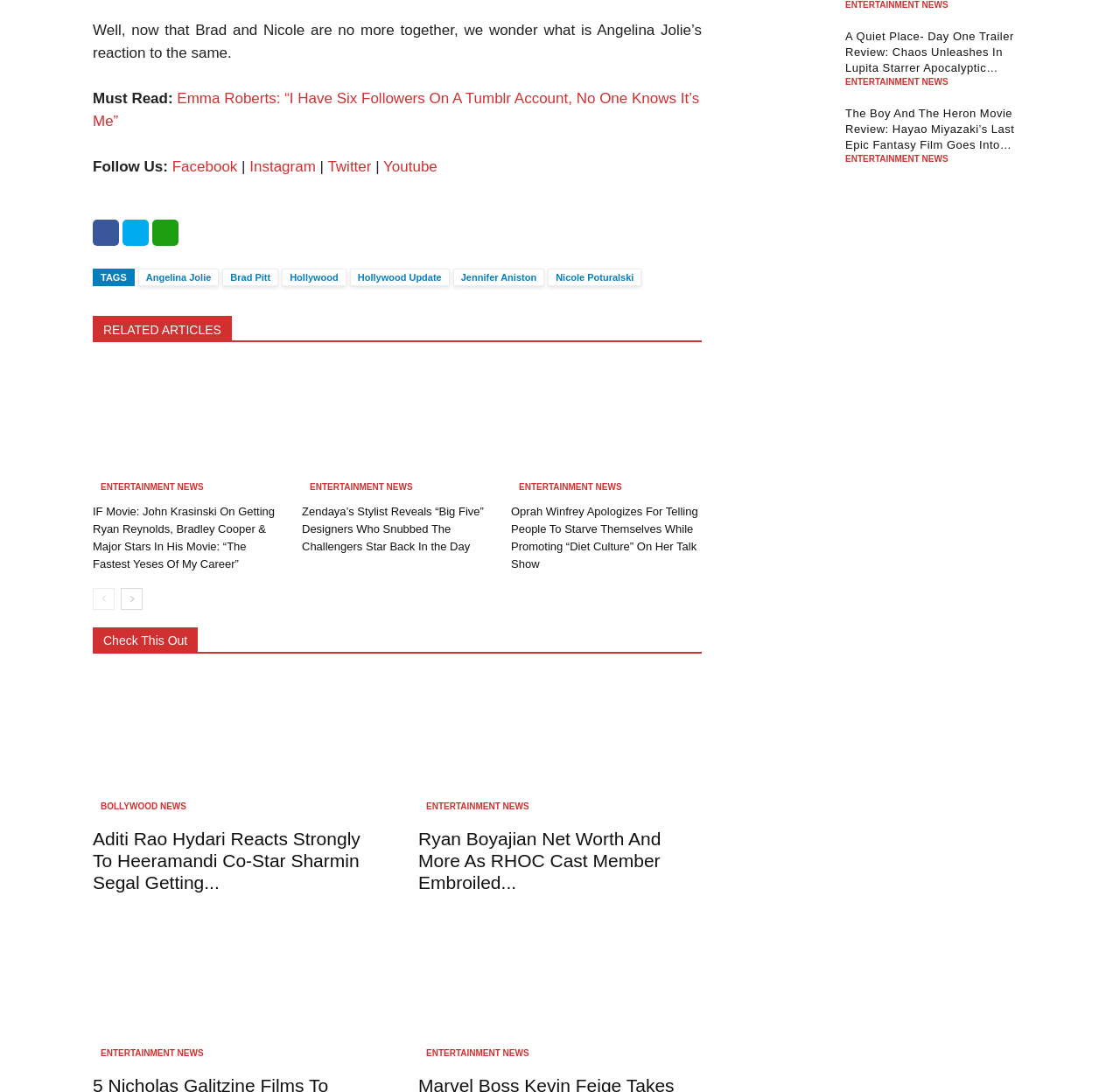Identify the bounding box coordinates for the UI element that matches this description: "aria-label="Facebook"".

[0.083, 0.218, 0.106, 0.231]